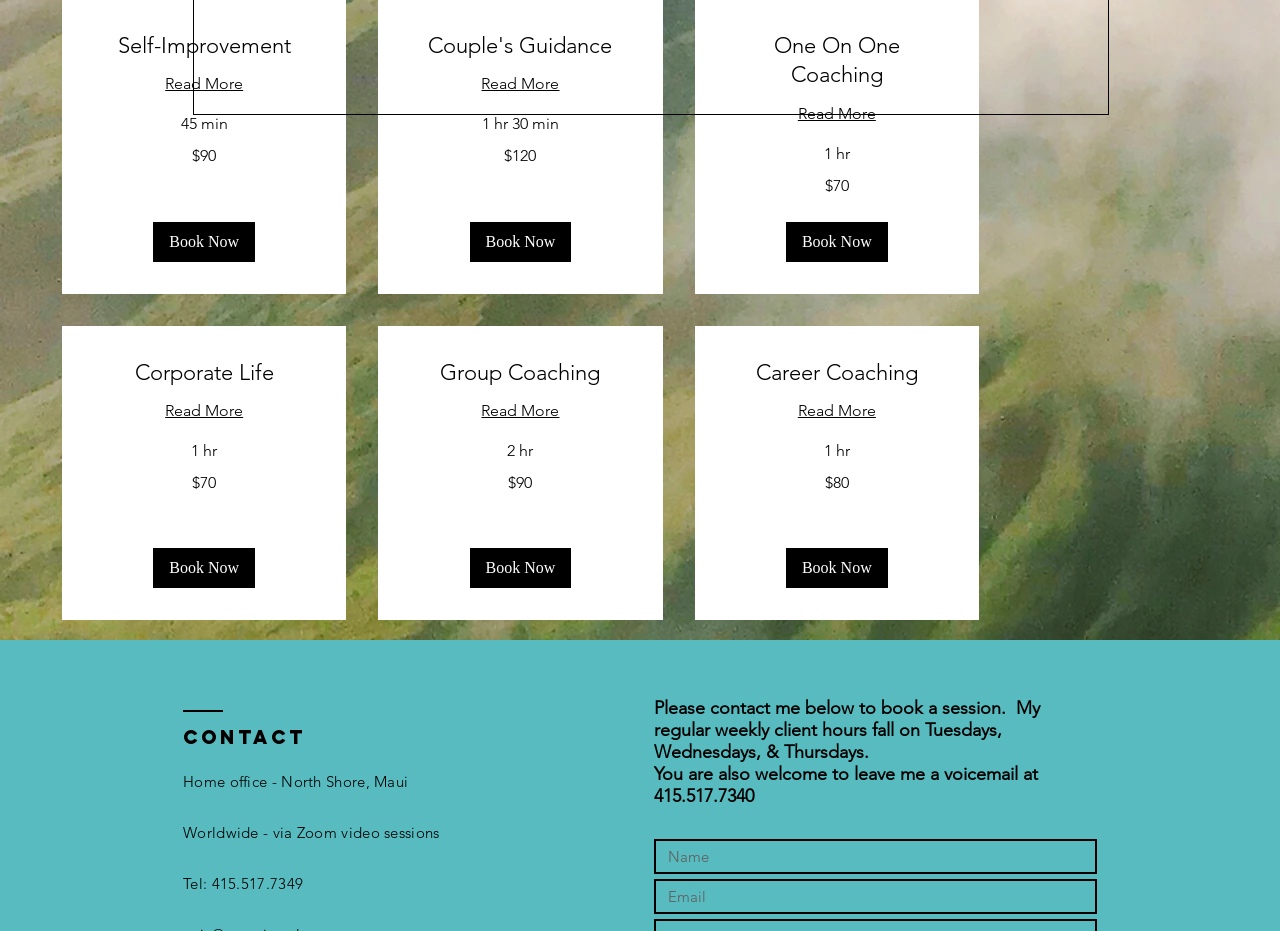Please find the bounding box coordinates of the element's region to be clicked to carry out this instruction: "Click the Book Now button for Corporate Life".

[0.12, 0.589, 0.199, 0.632]